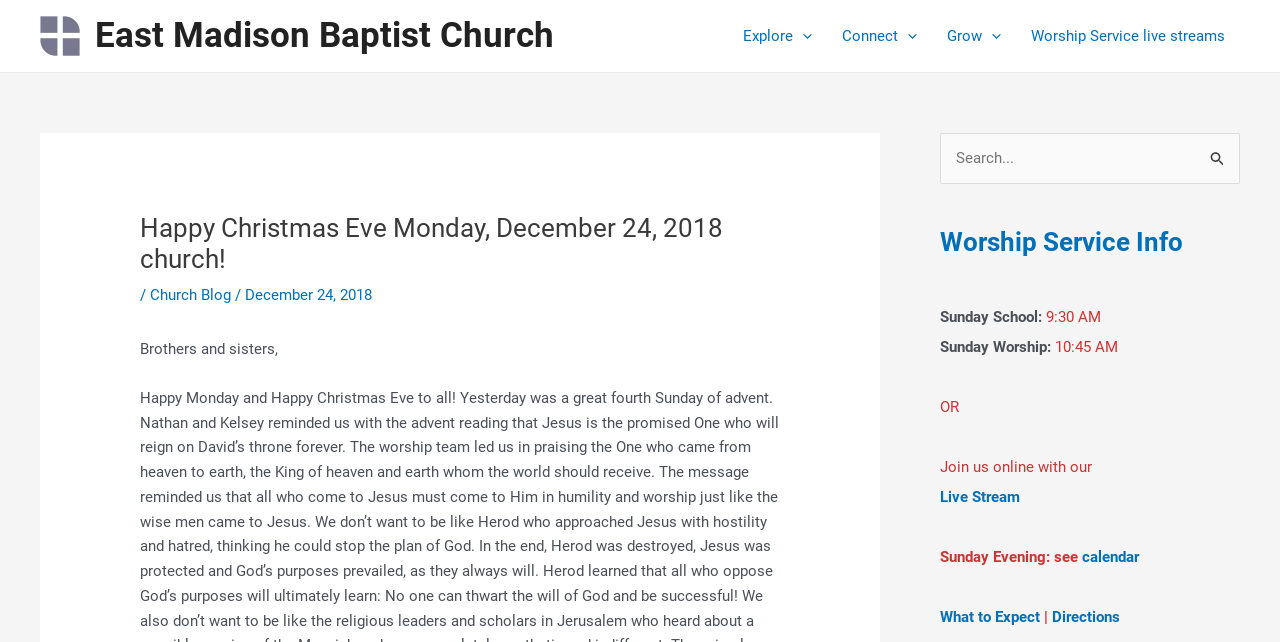Determine the bounding box for the HTML element described here: "Worship Service Info". The coordinates should be given as [left, top, right, bottom] with each number being a float between 0 and 1.

[0.734, 0.353, 0.924, 0.4]